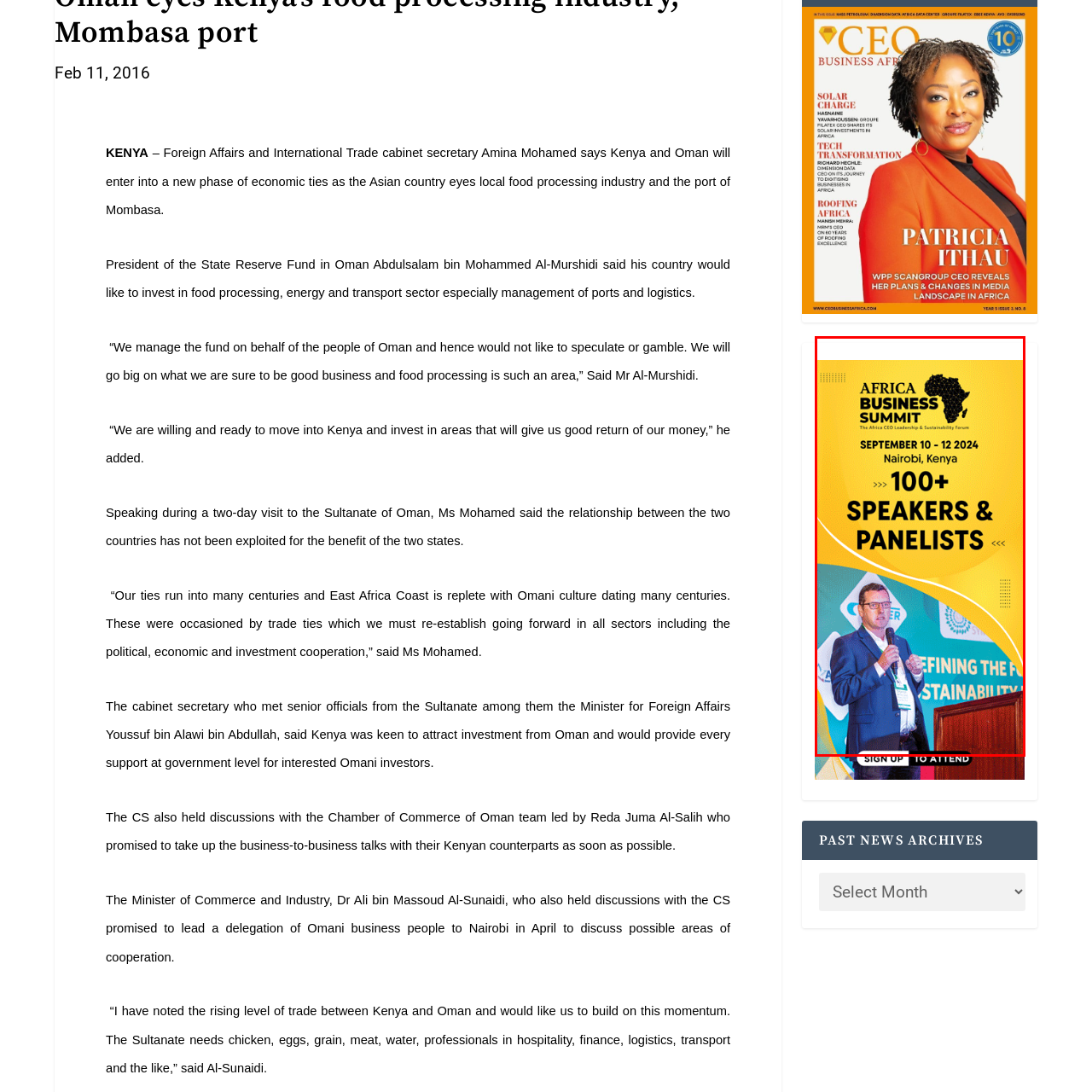Where is the Africa Business Summit taking place?
Check the content within the red bounding box and give a brief answer in one word or a short phrase.

Nairobi, Kenya